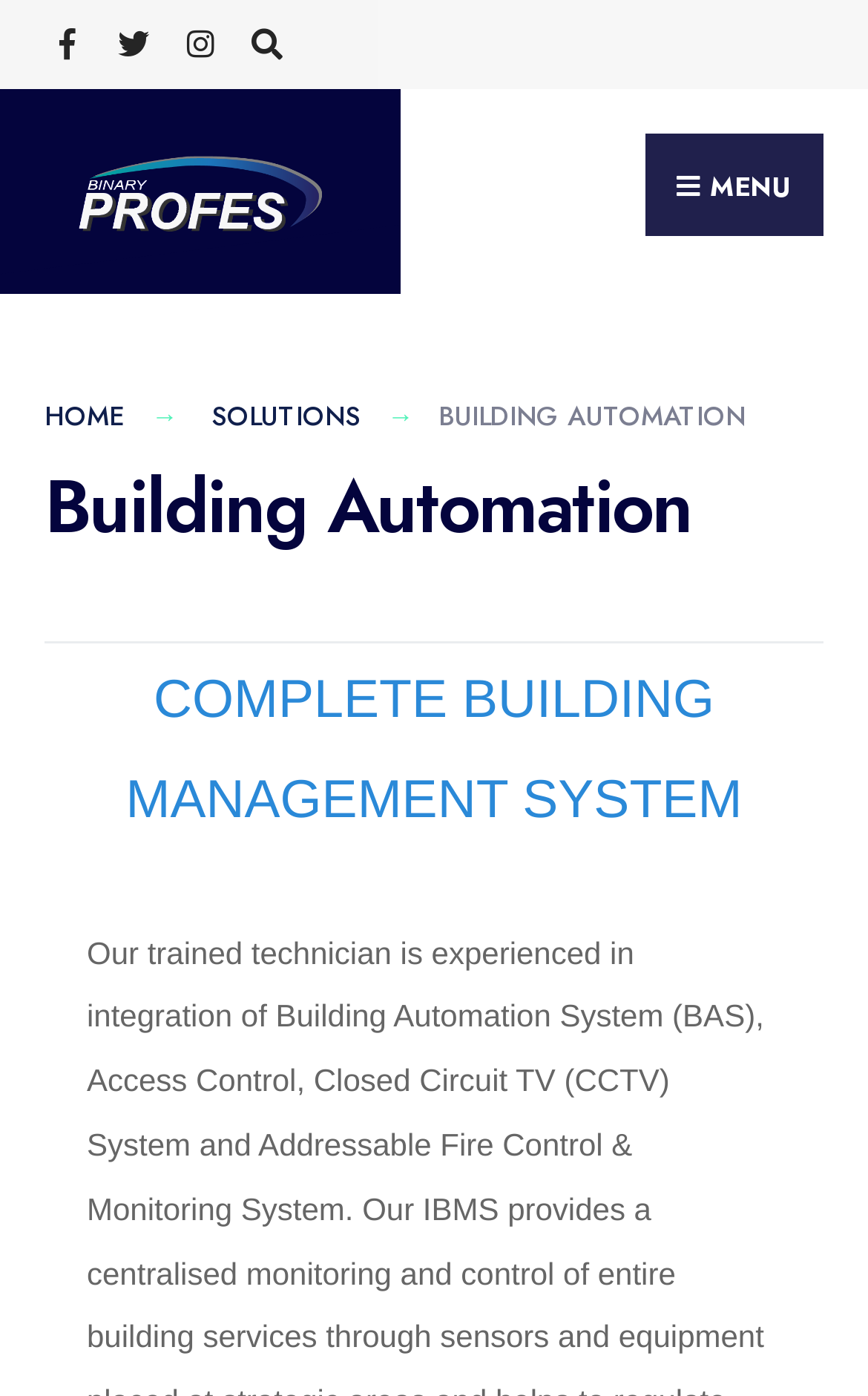Locate the bounding box coordinates of the clickable region necessary to complete the following instruction: "Open menu". Provide the coordinates in the format of four float numbers between 0 and 1, i.e., [left, top, right, bottom].

[0.744, 0.096, 0.949, 0.169]